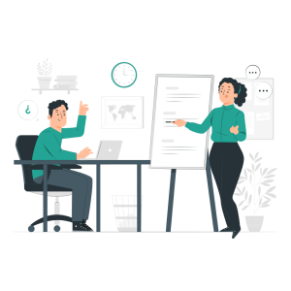What is displayed on the whiteboard?
Kindly give a detailed and elaborate answer to the question.

The whiteboard is a key element in the image, and the caption mentions that it displays important points, likely related to digital skills, which is the topic of the virtual classroom setting.